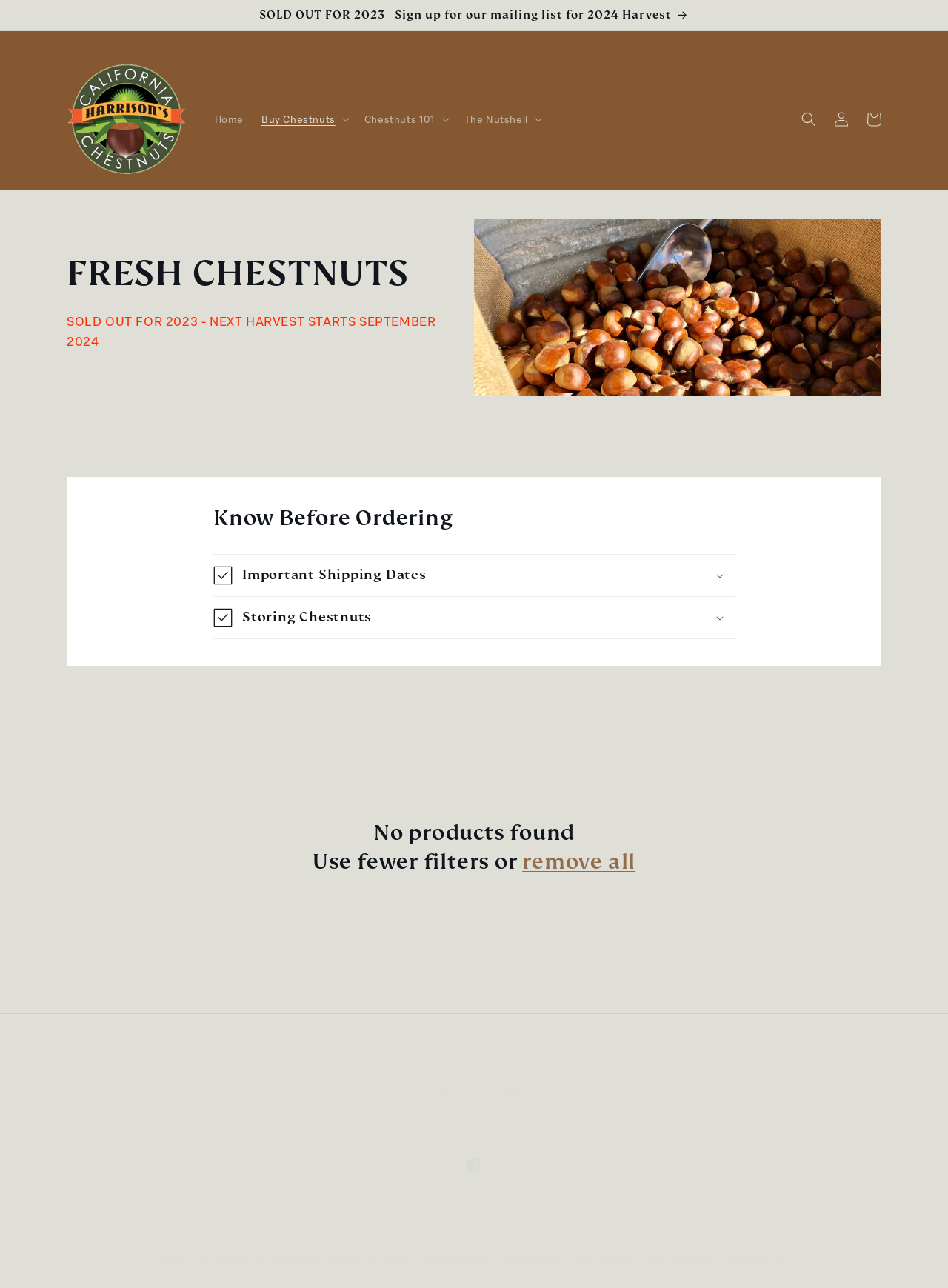Please find the bounding box coordinates of the element that you should click to achieve the following instruction: "Learn about chestnuts". The coordinates should be presented as four float numbers between 0 and 1: [left, top, right, bottom].

[0.375, 0.08, 0.48, 0.105]